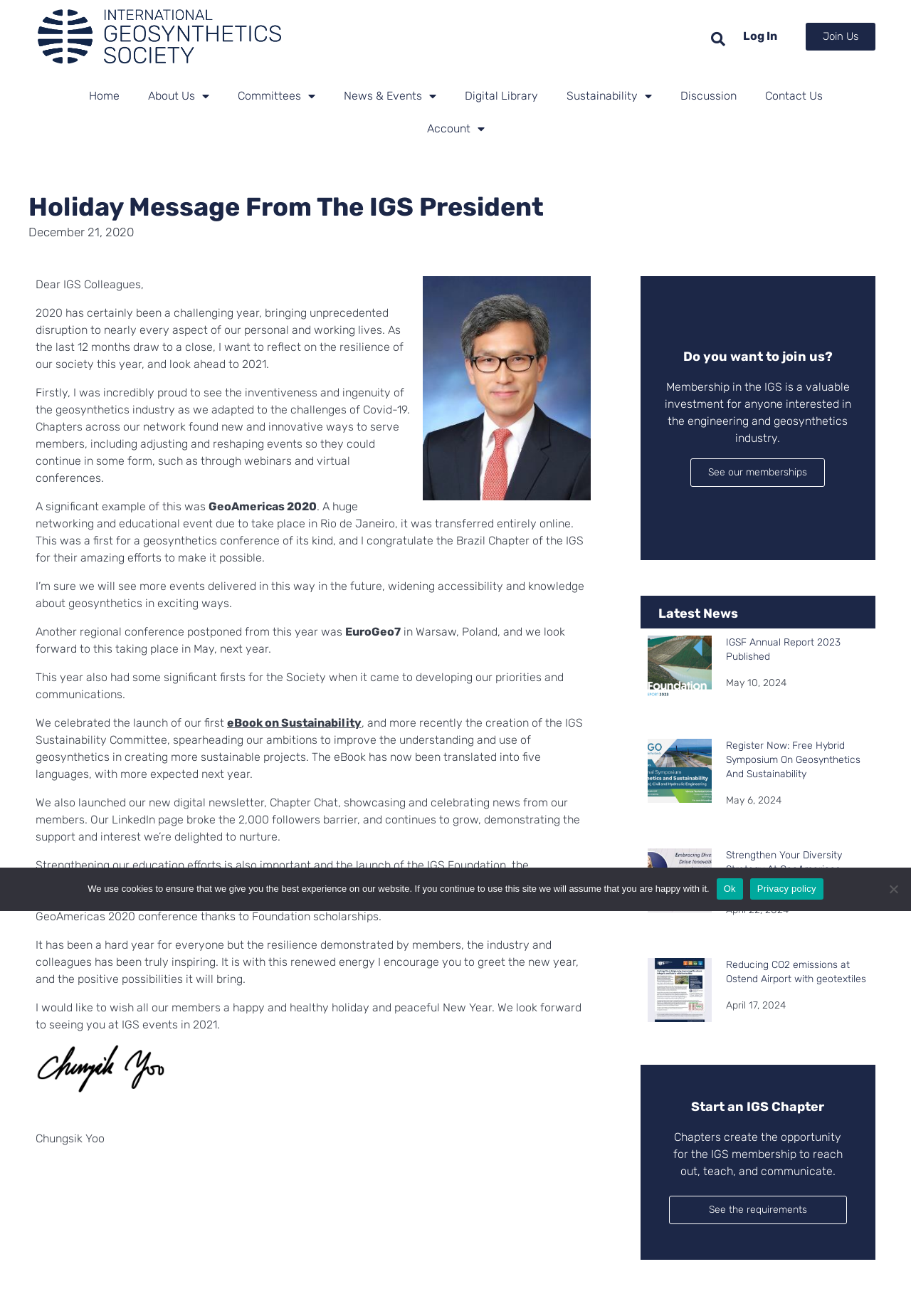Based on the element description: "About Us", identify the UI element and provide its bounding box coordinates. Use four float numbers between 0 and 1, [left, top, right, bottom].

[0.146, 0.061, 0.245, 0.086]